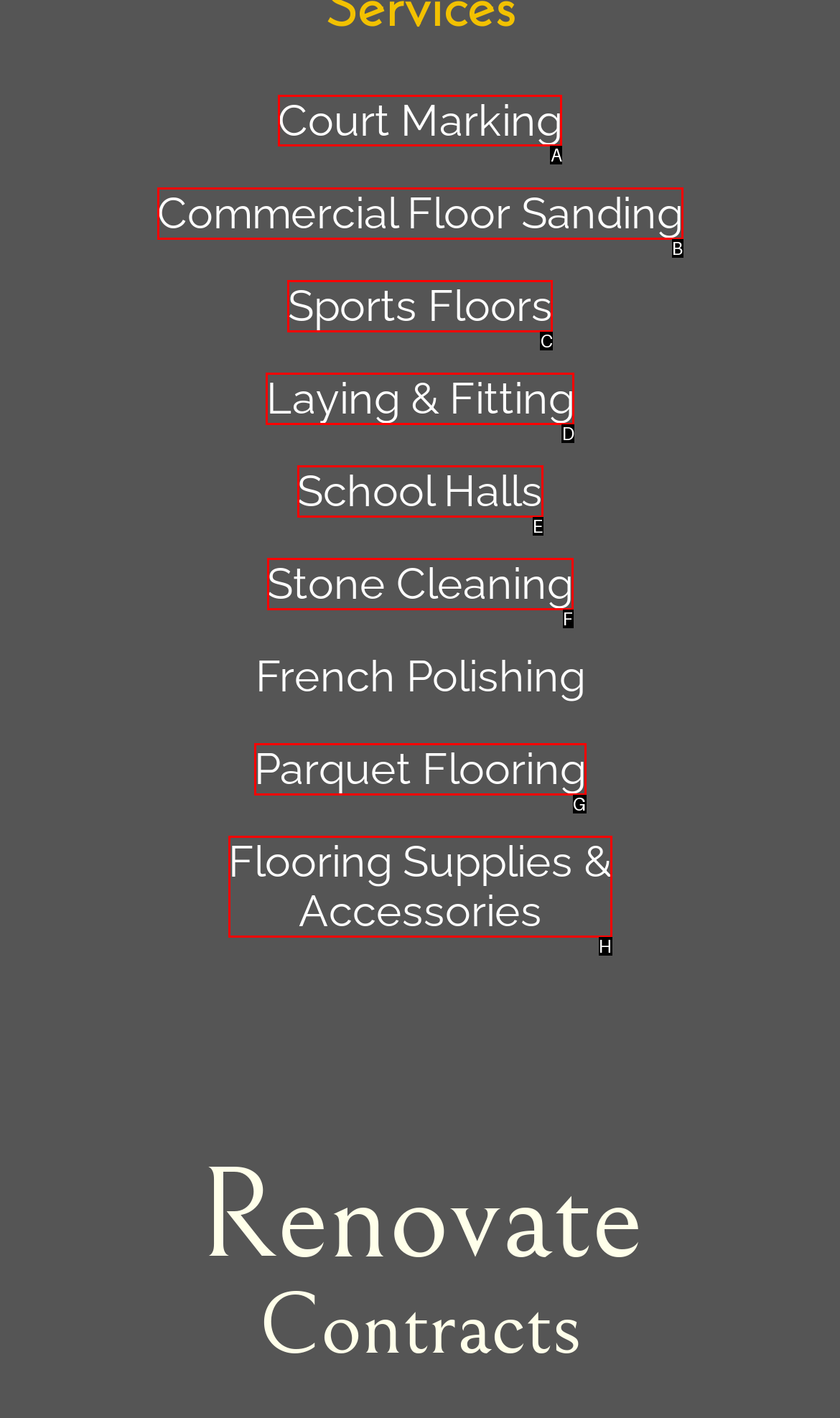Given the task: click on Court Marking, point out the letter of the appropriate UI element from the marked options in the screenshot.

A